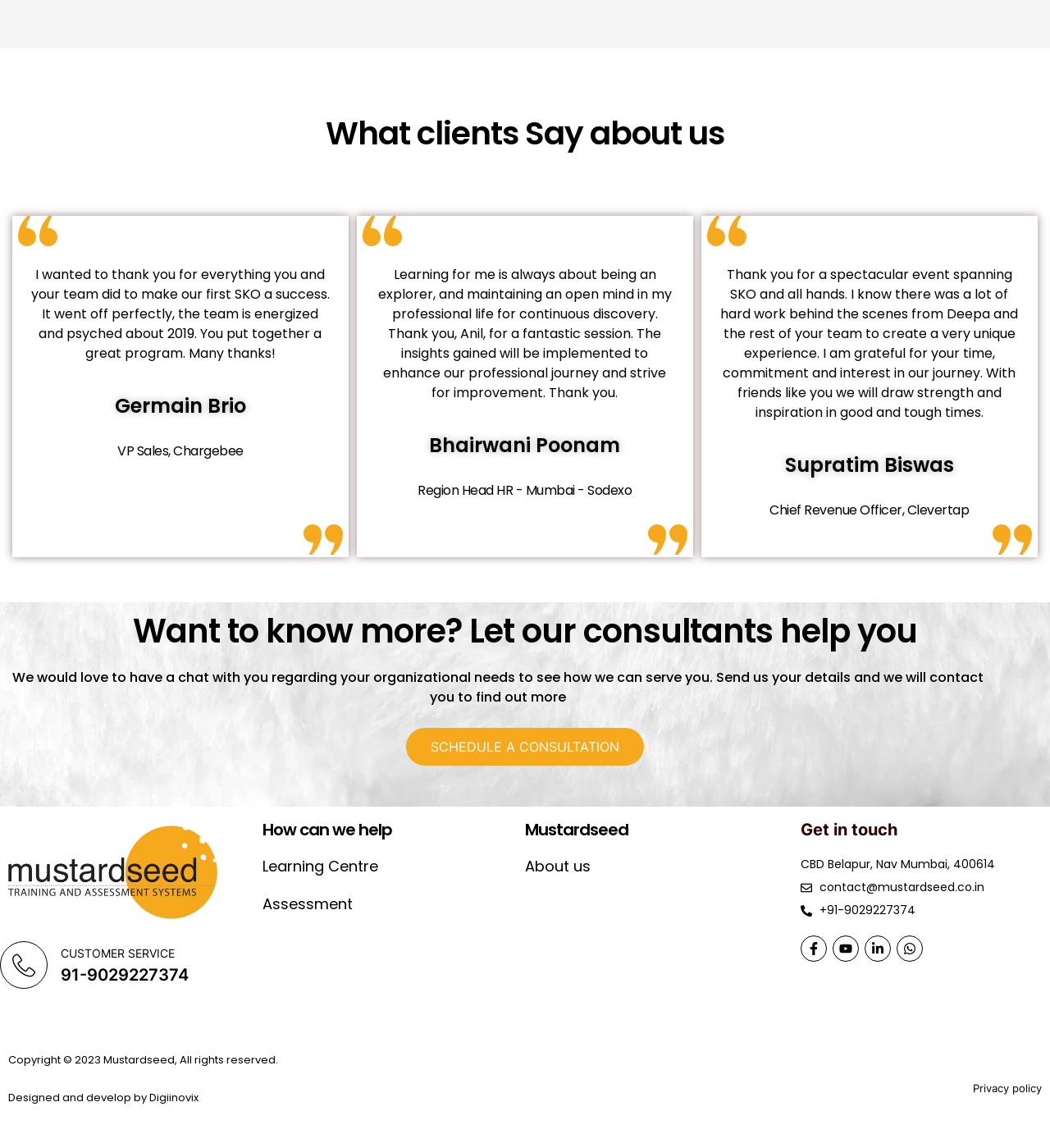Determine the bounding box coordinates of the area to click in order to meet this instruction: "Follow Mustardseed on Facebook".

[0.762, 0.815, 0.788, 0.838]